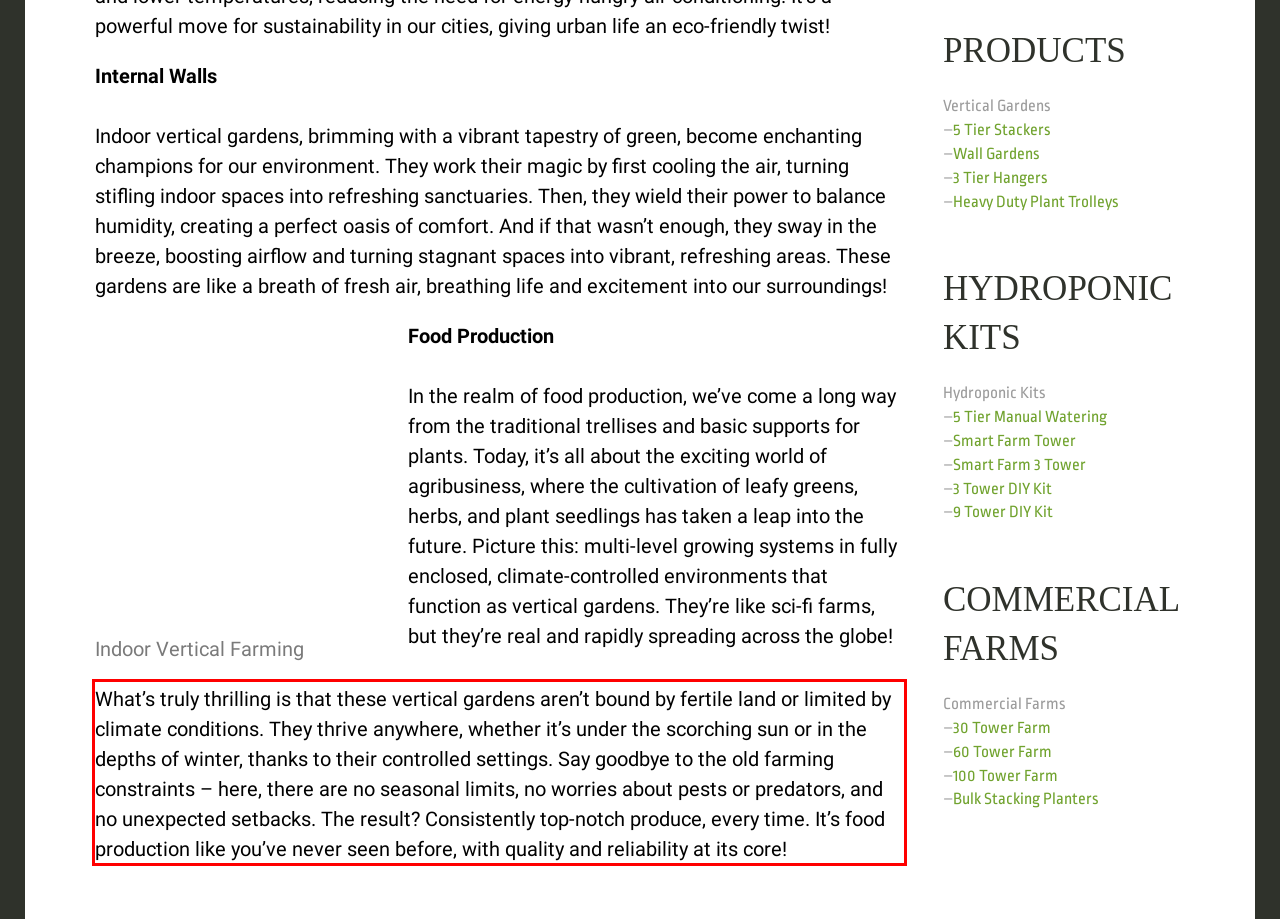You are given a webpage screenshot with a red bounding box around a UI element. Extract and generate the text inside this red bounding box.

What’s truly thrilling is that these vertical gardens aren’t bound by fertile land or limited by climate conditions. They thrive anywhere, whether it’s under the scorching sun or in the depths of winter, thanks to their controlled settings. Say goodbye to the old farming constraints – here, there are no seasonal limits, no worries about pests or predators, and no unexpected setbacks. The result? Consistently top-notch produce, every time. It’s food production like you’ve never seen before, with quality and reliability at its core!